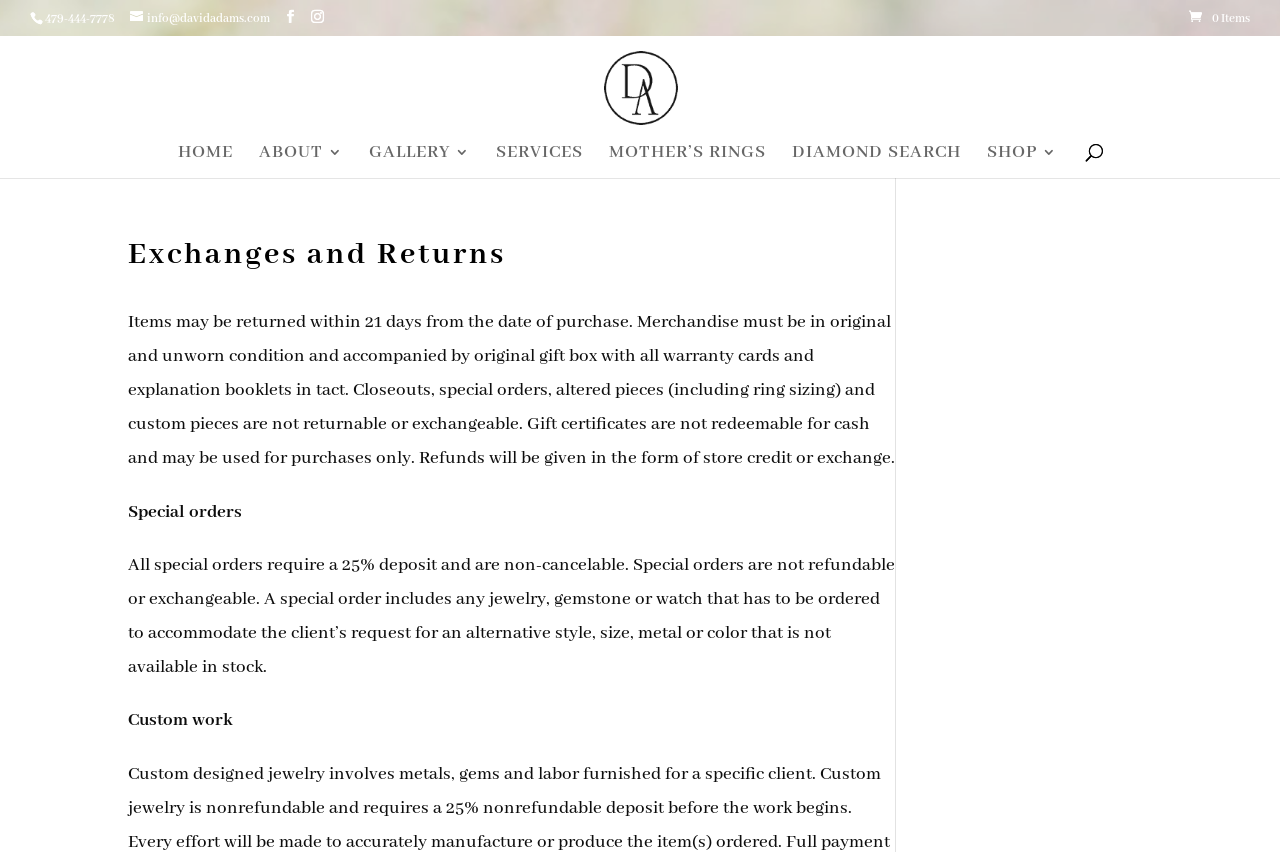What is the refund method for returns?
Using the image, provide a detailed and thorough answer to the question.

I looked for the section on the webpage that talks about returns and found the refund method, which states that refunds will be given in the form of store credit or exchange.